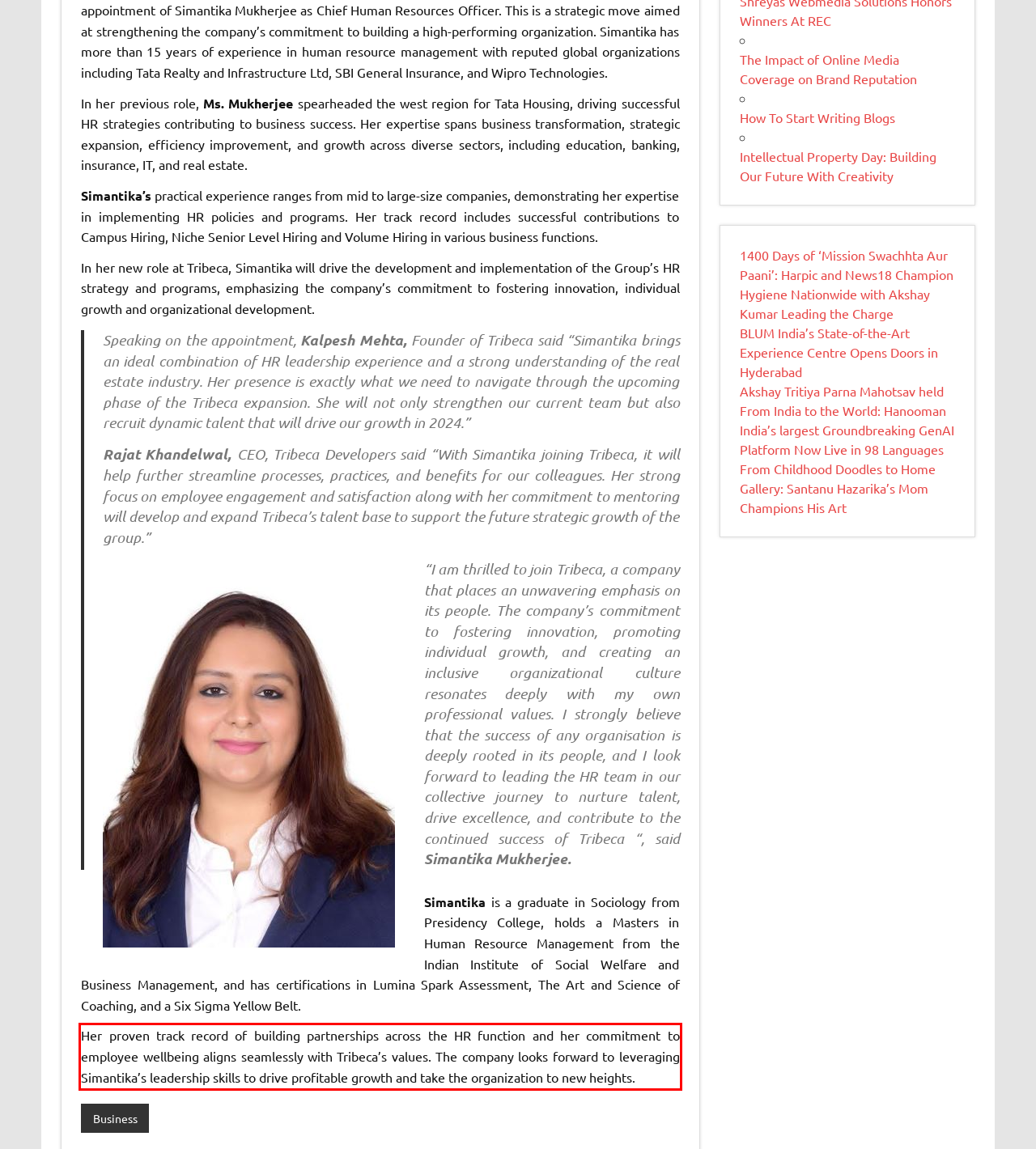Within the screenshot of the webpage, there is a red rectangle. Please recognize and generate the text content inside this red bounding box.

Her proven track record of building partnerships across the HR function and her commitment to employee wellbeing aligns seamlessly with Tribeca’s values. The company looks forward to leveraging Simantika’s leadership skills to drive profitable growth and take the organization to new heights.